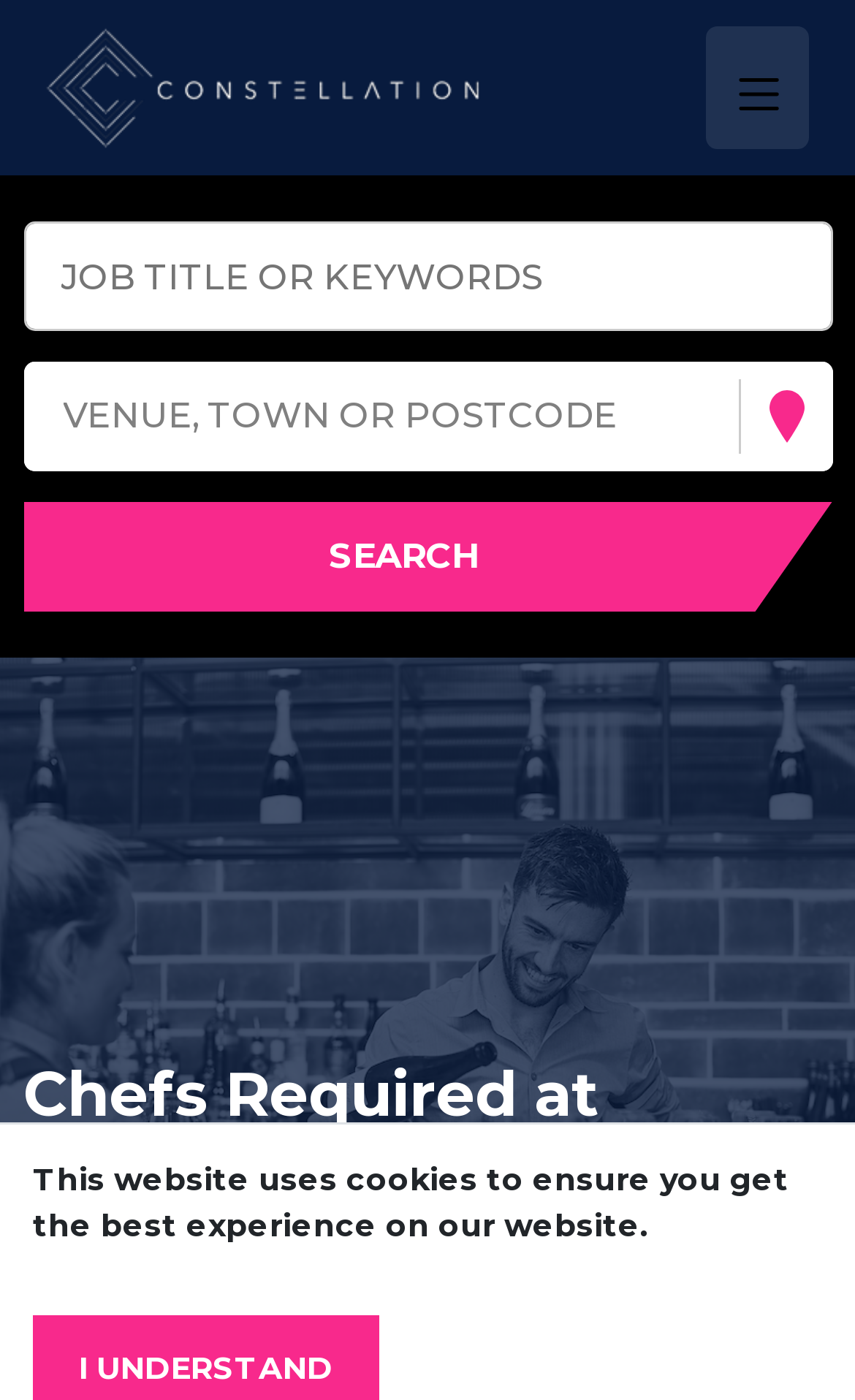What type of job is being advertised?
Please use the image to provide a one-word or short phrase answer.

Chef